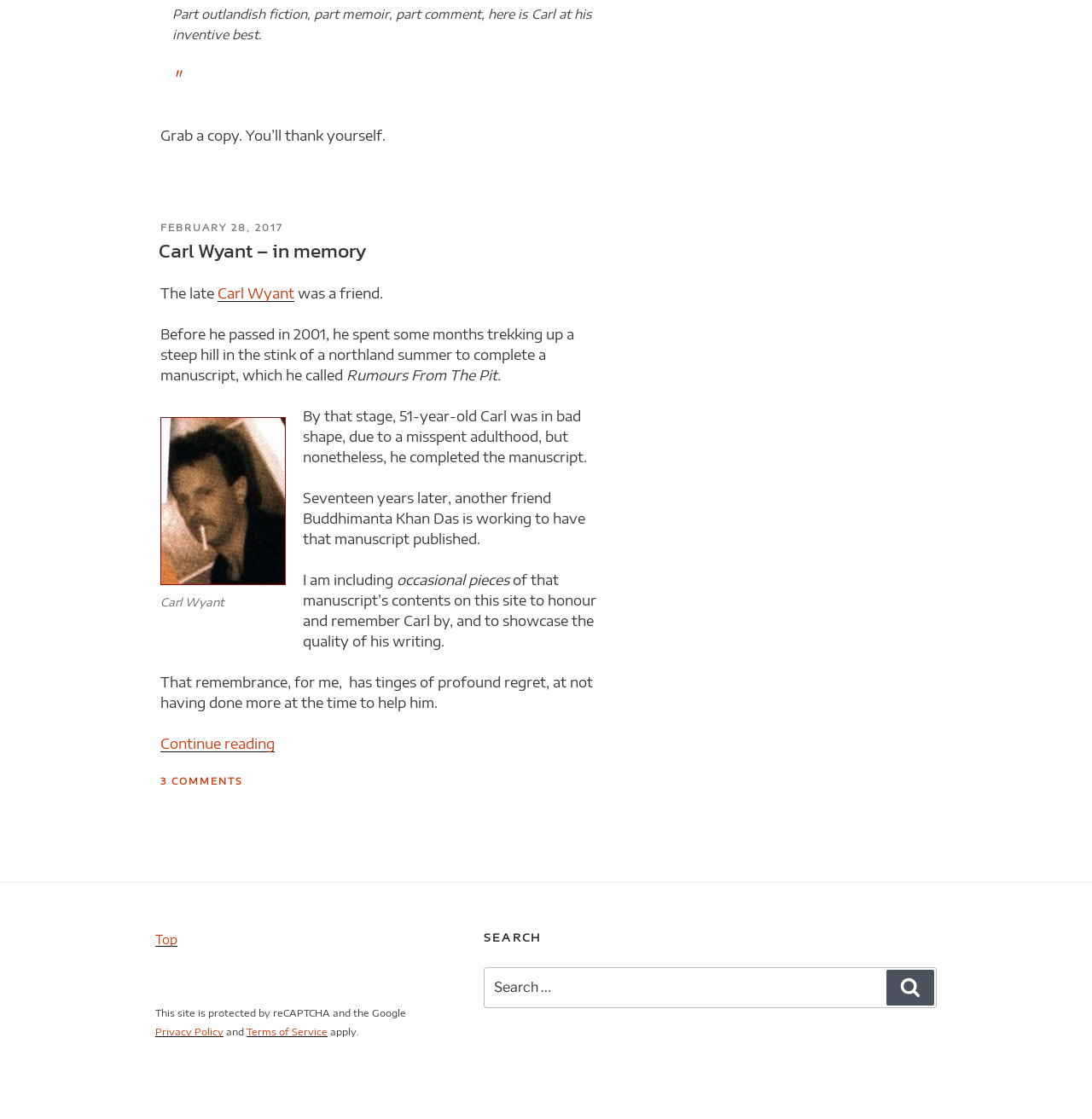Determine the bounding box coordinates of the region that needs to be clicked to achieve the task: "Search for something".

[0.443, 0.864, 0.858, 0.901]